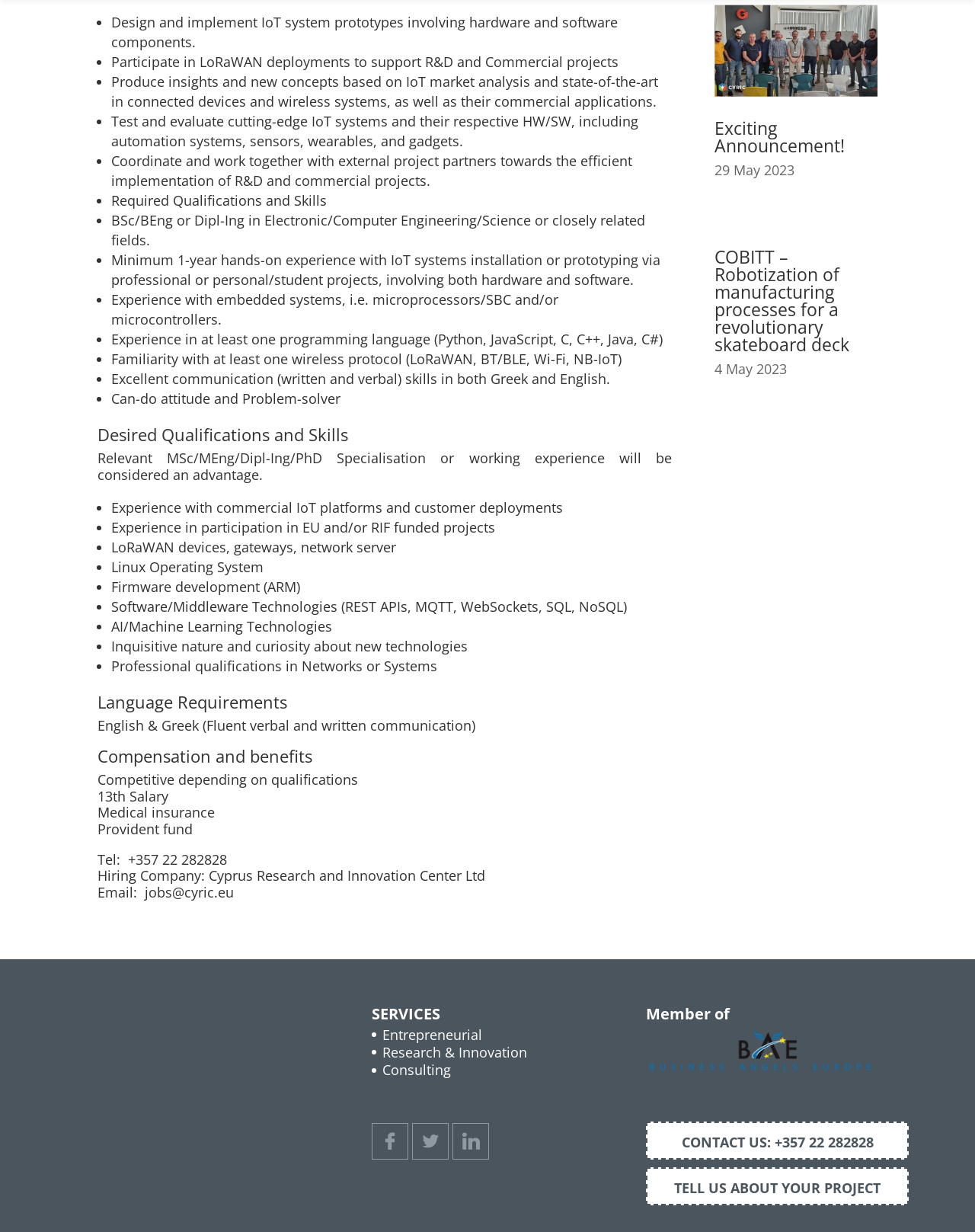What is the language requirement for the job?
Look at the screenshot and give a one-word or phrase answer.

English and Greek